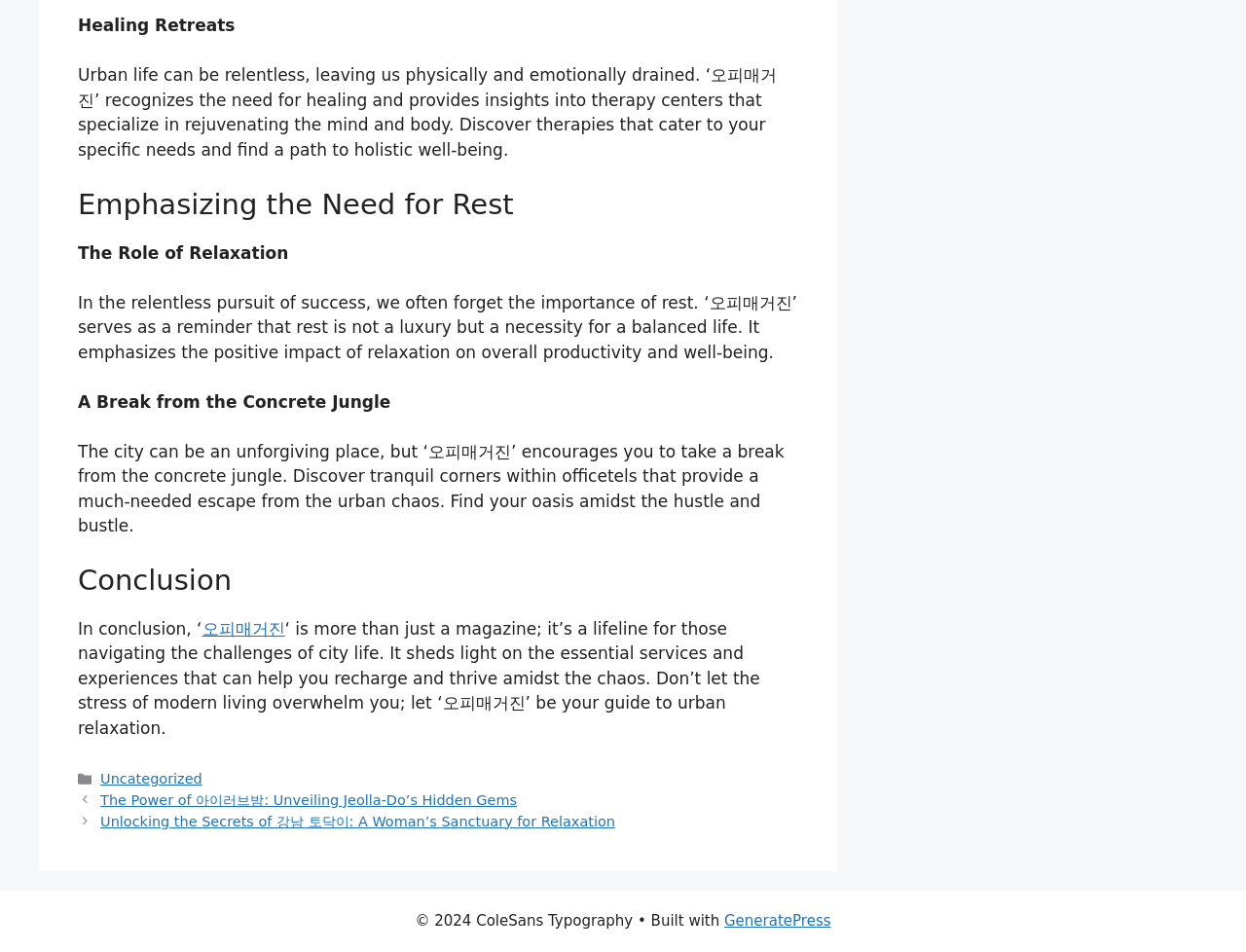What is the purpose of '오피매거진'?
Look at the image and answer the question with a single word or phrase.

Guide to urban relaxation